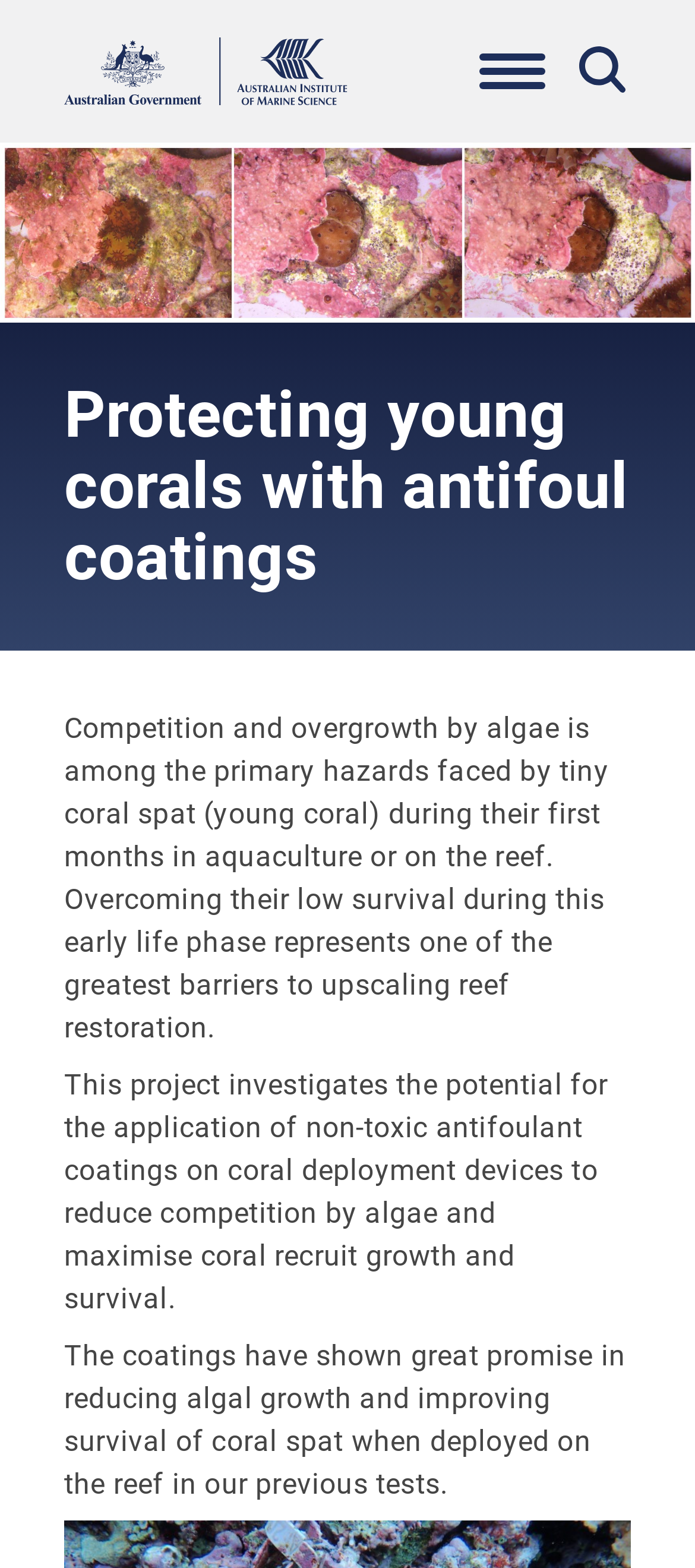Identify the bounding box for the UI element that is described as follows: "parent_node: Main navigation".

[0.69, 0.034, 0.785, 0.076]